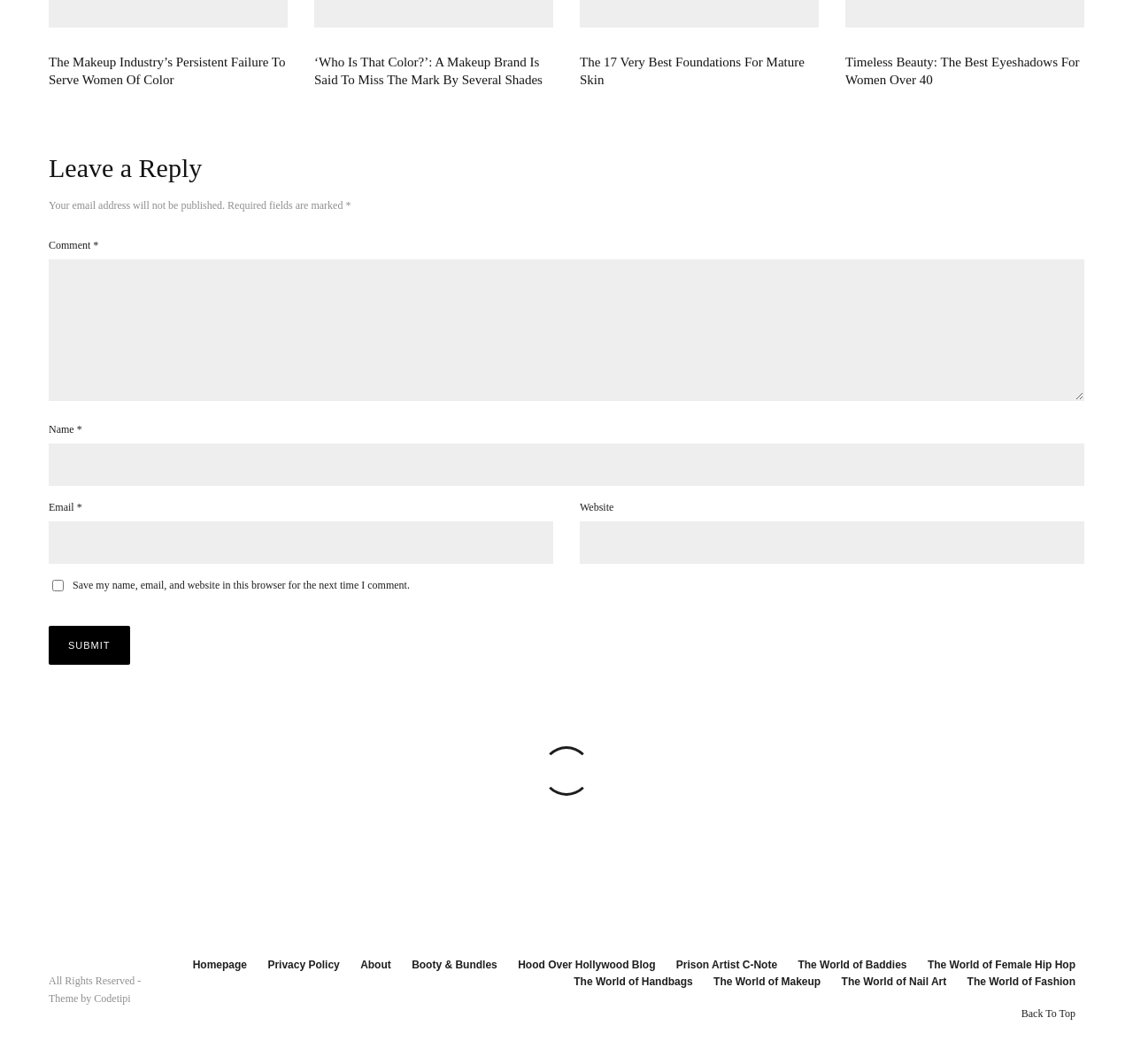What is the topic of the first article?
Please provide a single word or phrase in response based on the screenshot.

Makeup Industry